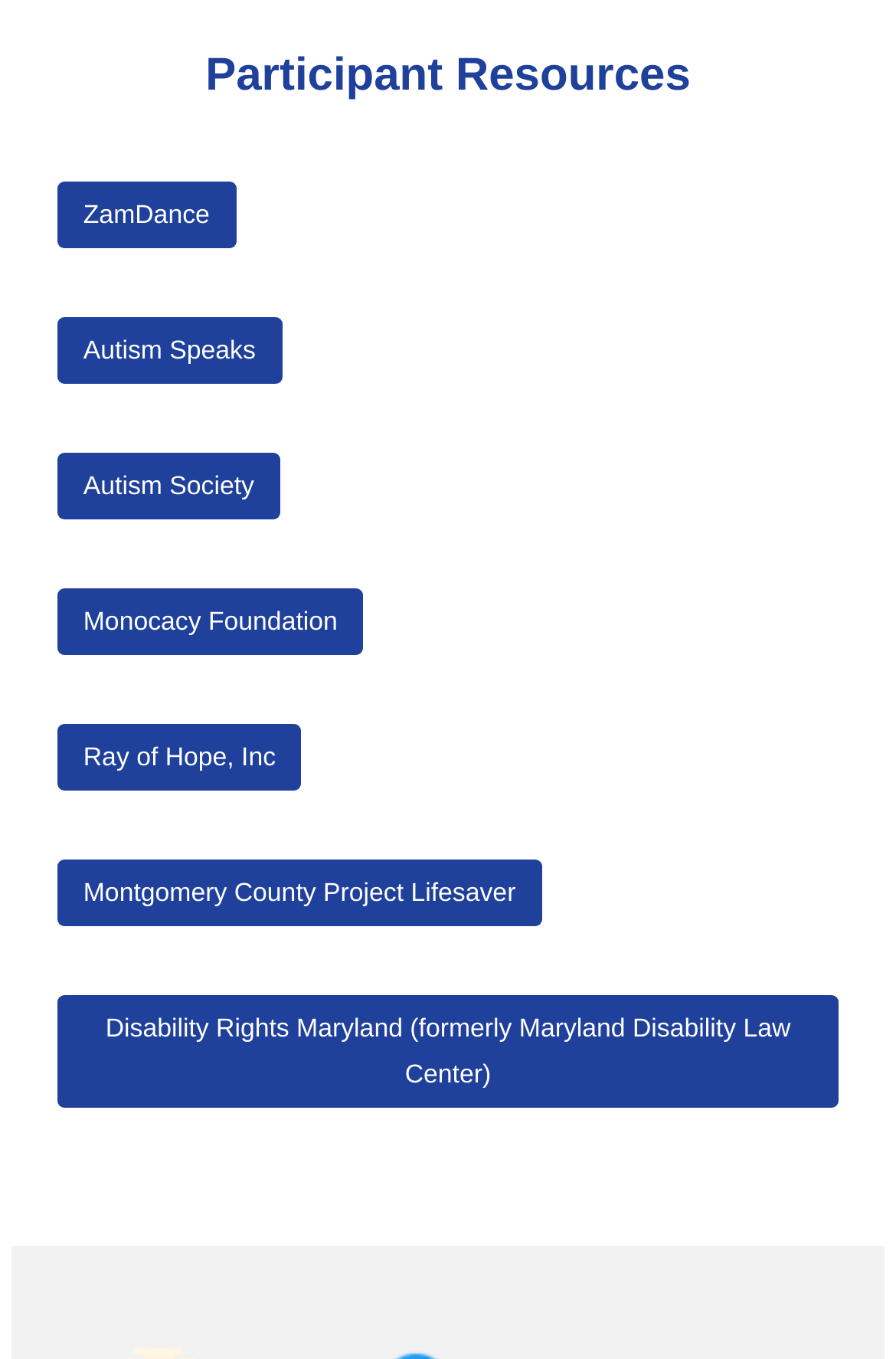What is the last organization listed?
Please respond to the question with a detailed and thorough explanation.

The last organization listed is 'Disability Rights Maryland (formerly Maryland Disability Law Center)' which is the last link element in the list of organizations.